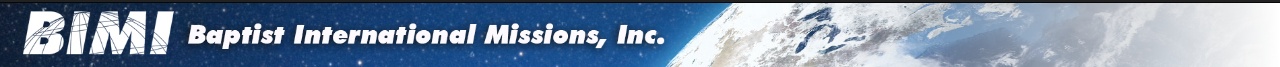Describe every important feature and element in the image comprehensively.

The image features the logo of Baptist International Missions, Inc. (BIMI), prominently displayed against a cosmic-inspired backdrop. The acronym "BIMI" is stylized with distinct lettering, emphasizing the organization's commitment to missionary work. Below the logo, the full name "Baptist International Missions, Inc." is presented in a bold font, signaling the organization's focus on spreading its mission globally. This visual representation captures the essence of their goals: outreach, cooperation, and support for missionaries, particularly in regions like Guyana, where their efforts are directed toward spiritual growth and community development.